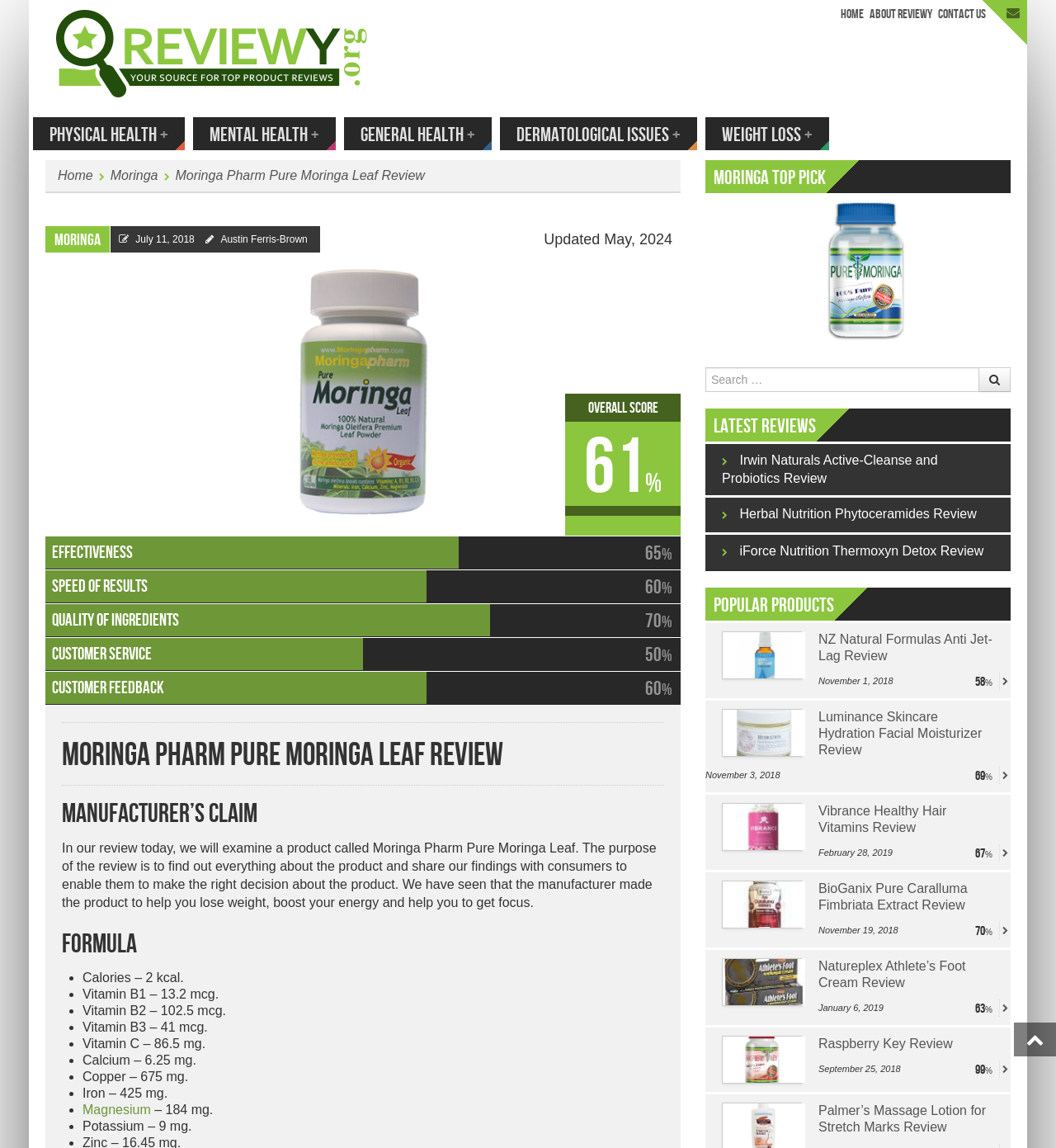Answer the question below with a single word or a brief phrase: 
What is the amount of Vitamin B1 in the product?

13.2 mcg